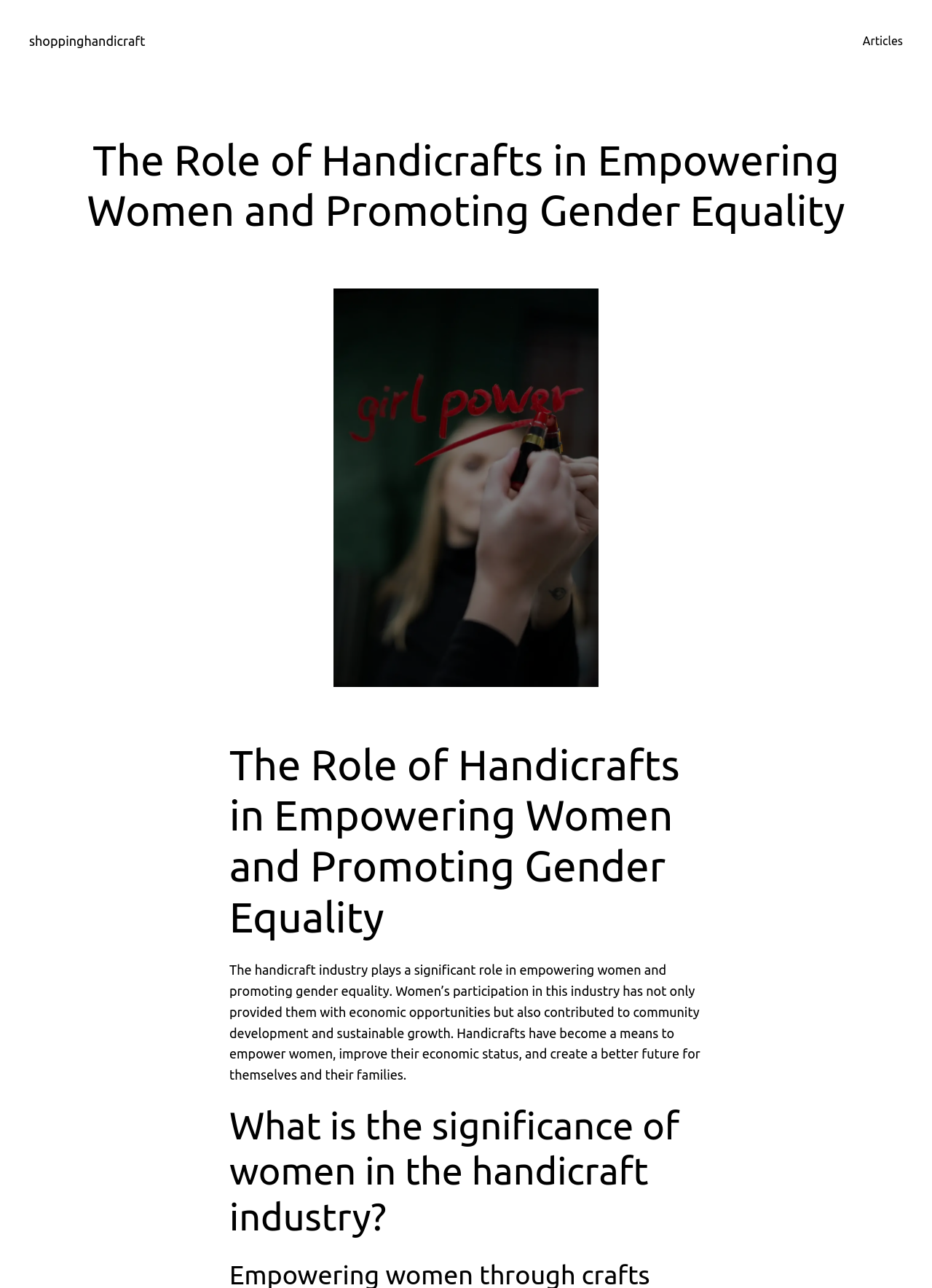What is the topic of the main heading?
Using the information from the image, provide a comprehensive answer to the question.

I determined the answer by looking at the main heading element with the text 'The Role of Handicrafts in Empowering Women and Promoting Gender Equality'. This heading is a prominent element on the webpage, indicating that the topic of the webpage is related to handicrafts and their role in empowering women and promoting gender equality.